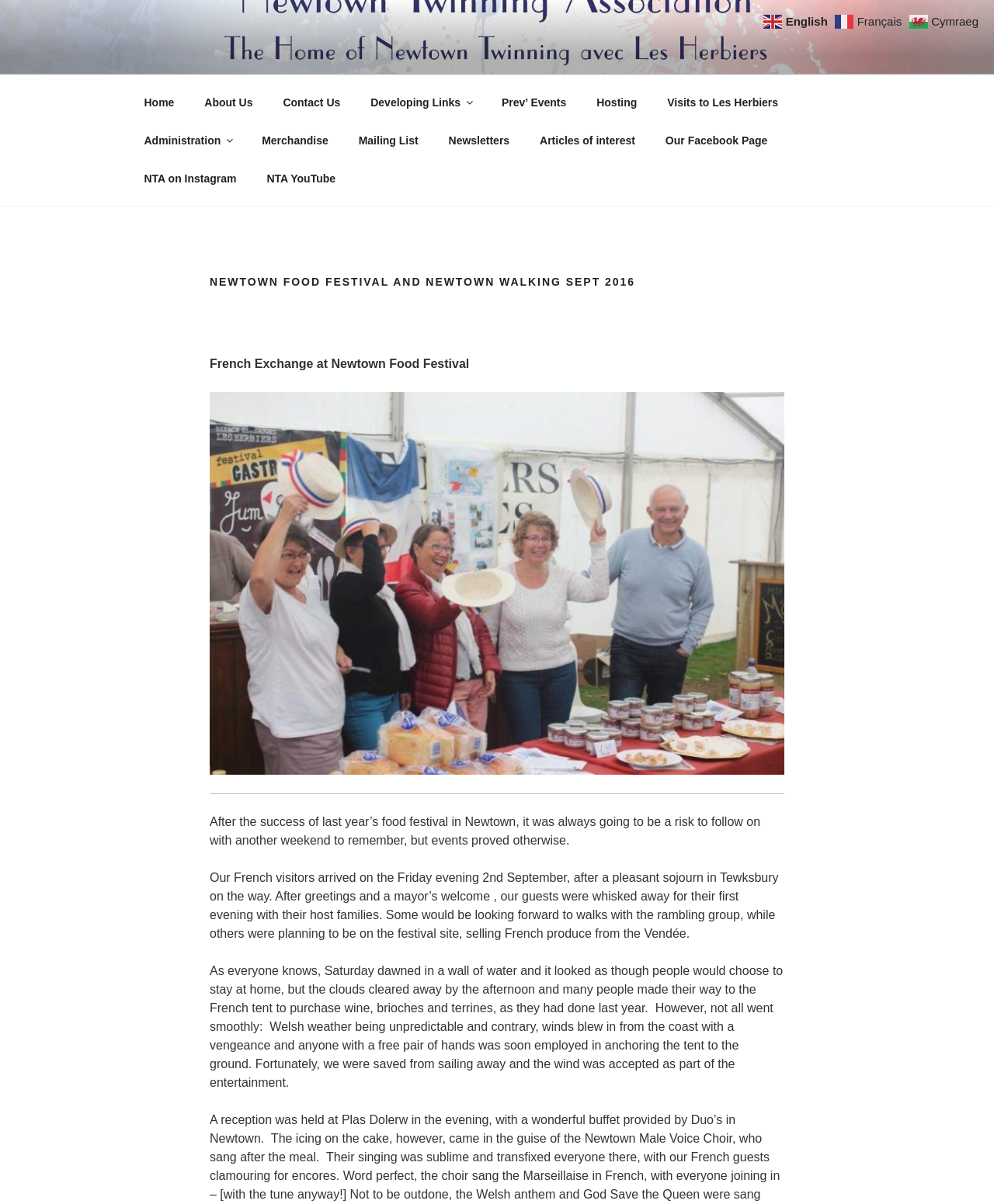Identify the bounding box coordinates of the element to click to follow this instruction: 'Visit the 'About Us' page'. Ensure the coordinates are four float values between 0 and 1, provided as [left, top, right, bottom].

[0.192, 0.069, 0.268, 0.101]